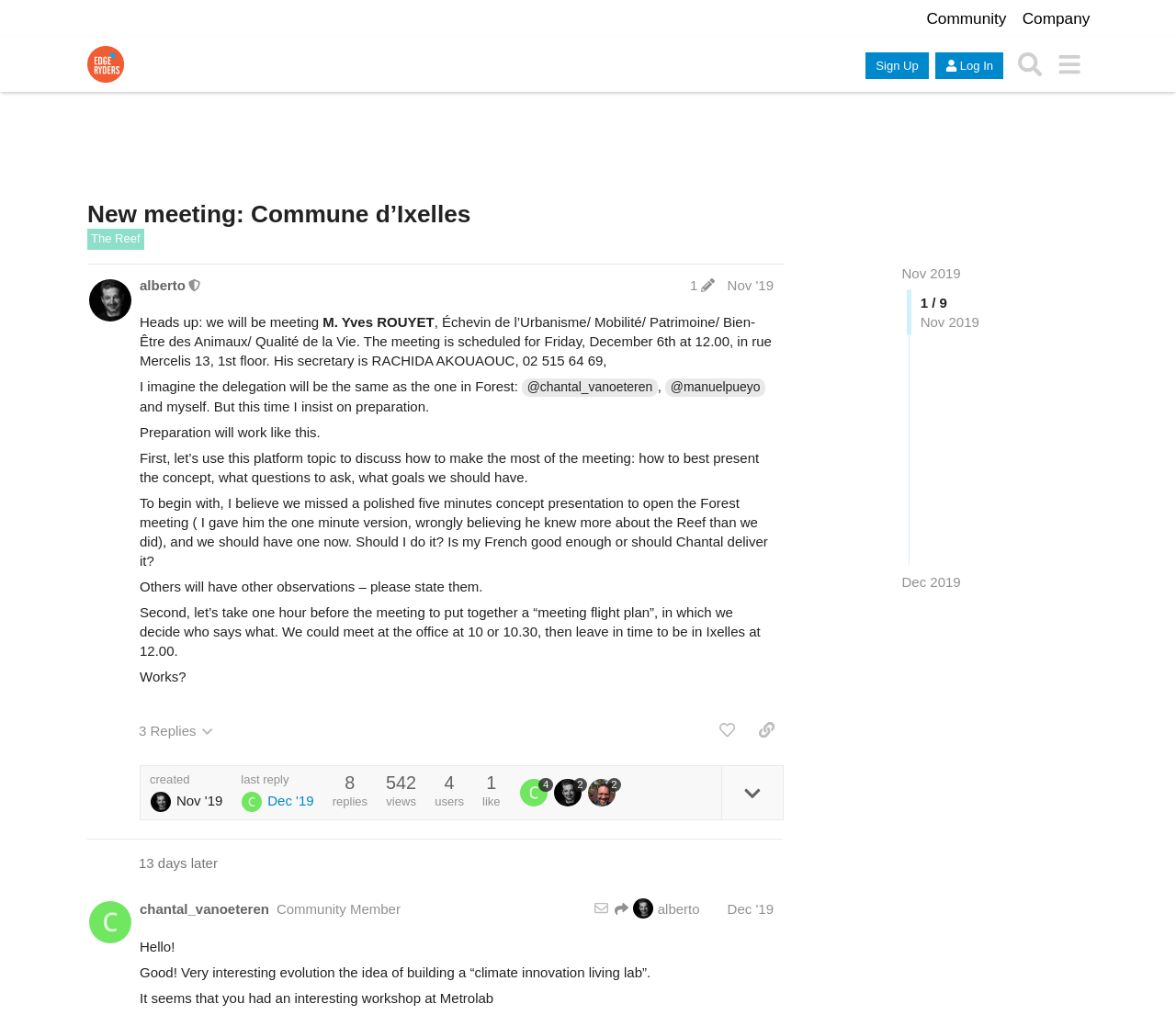Please determine the bounding box of the UI element that matches this description: New meeting: Commune d’Ixelles. The coordinates should be given as (top-left x, top-left y, bottom-right x, bottom-right y), with all values between 0 and 1.

[0.074, 0.197, 0.4, 0.224]